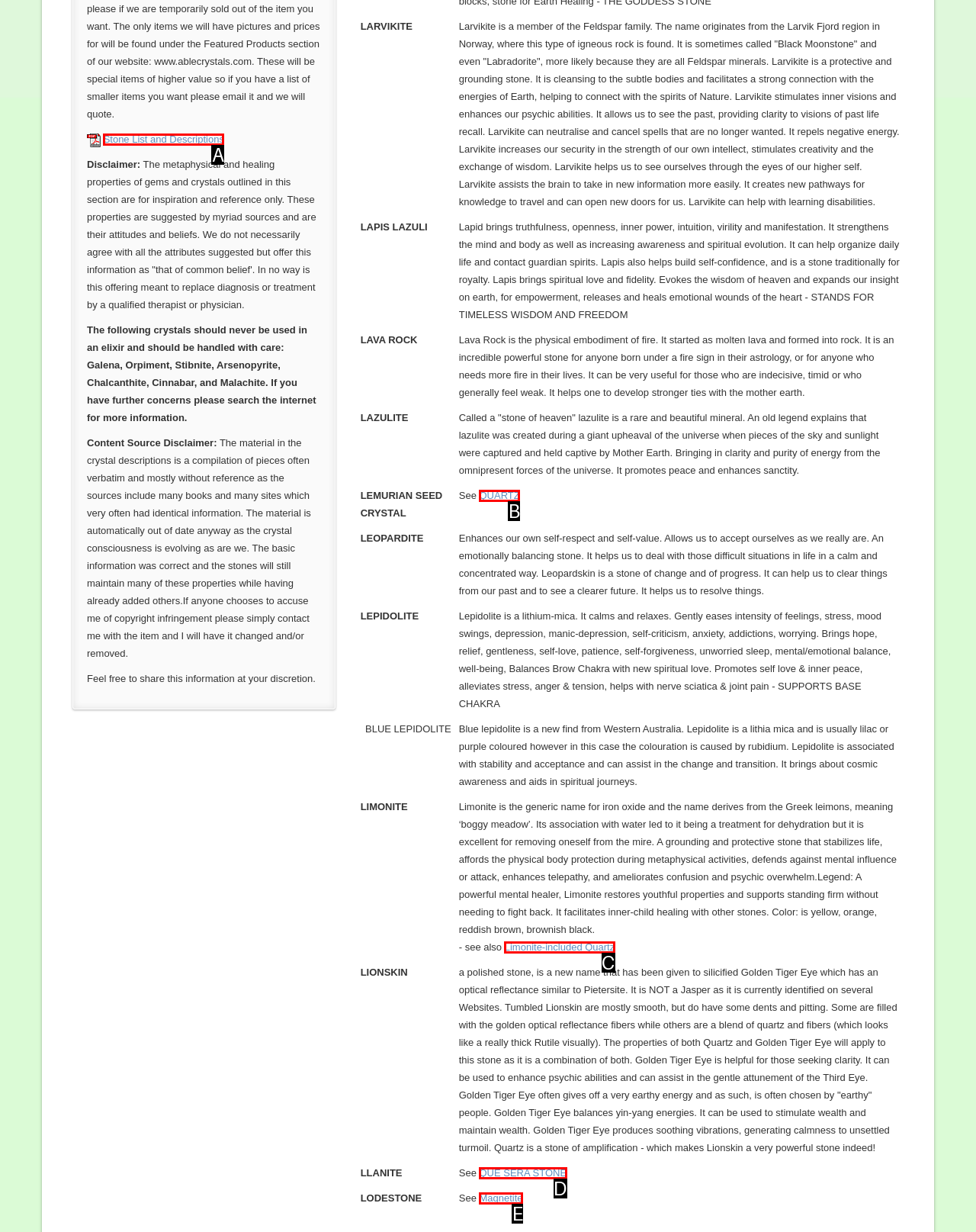Match the description: Limonite-included Quartz to the appropriate HTML element. Respond with the letter of your selected option.

C